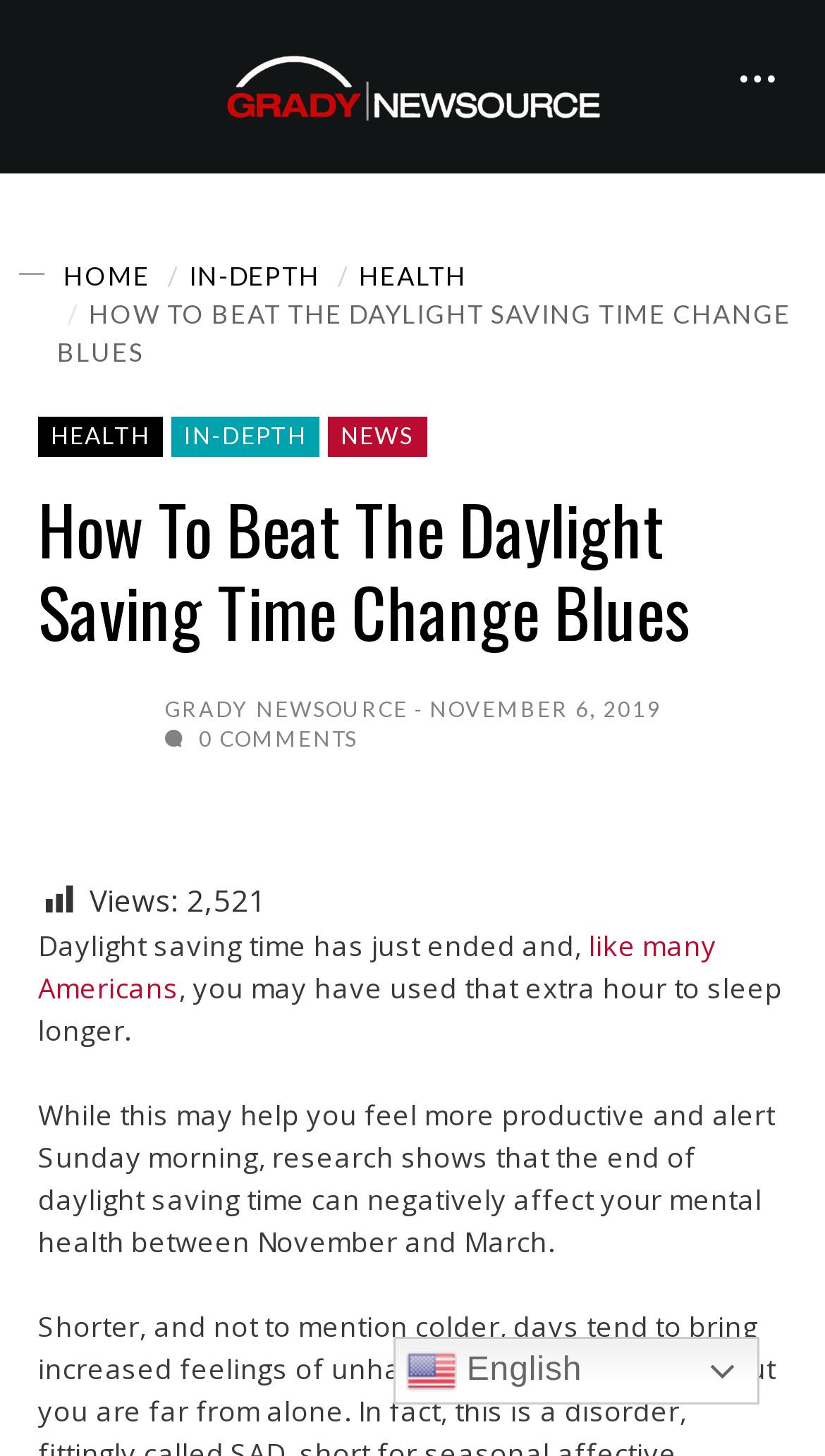Could you find the bounding box coordinates of the clickable area to complete this instruction: "Change the language to English"?

[0.476, 0.918, 0.92, 0.965]